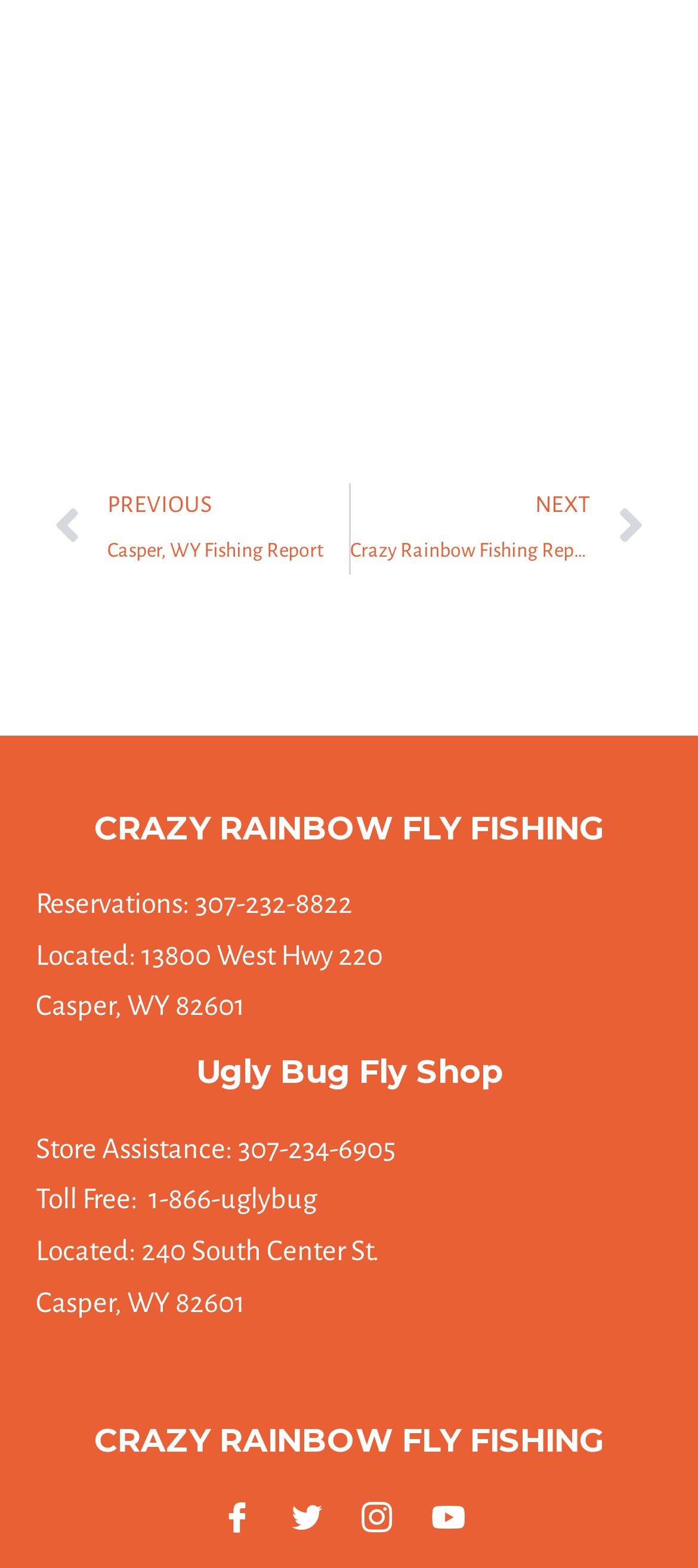How many locations are listed on the webpage?
Please give a detailed and thorough answer to the question, covering all relevant points.

I counted the number of locations listed on the webpage. I found two locations: one for Crazy Rainbow Fly Fishing and one for Ugly Bug Fly Shop, which makes a total of 2 locations.